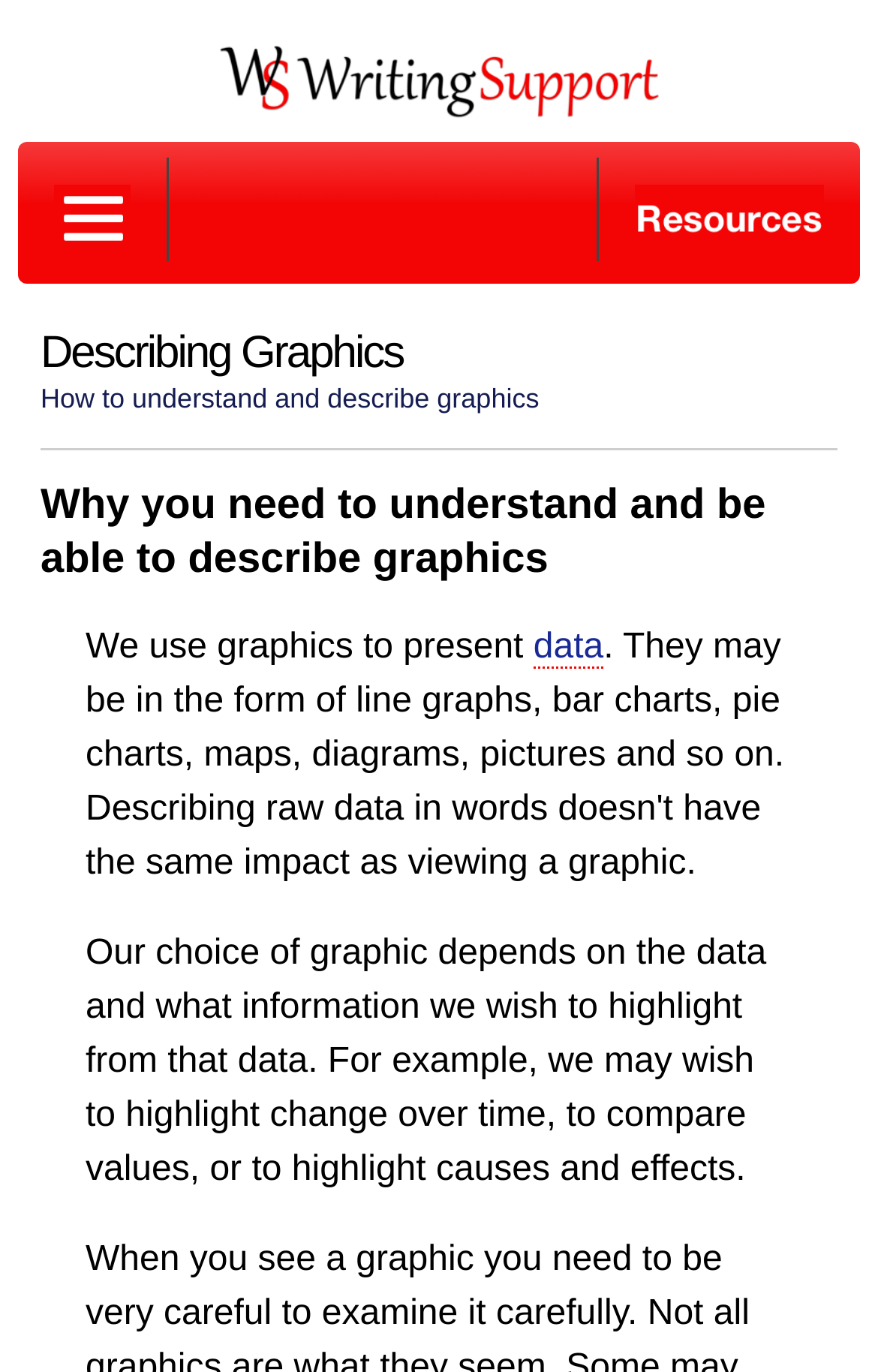Show the bounding box coordinates for the HTML element as described: "parent_node: Glossary".

[0.679, 0.115, 0.979, 0.19]